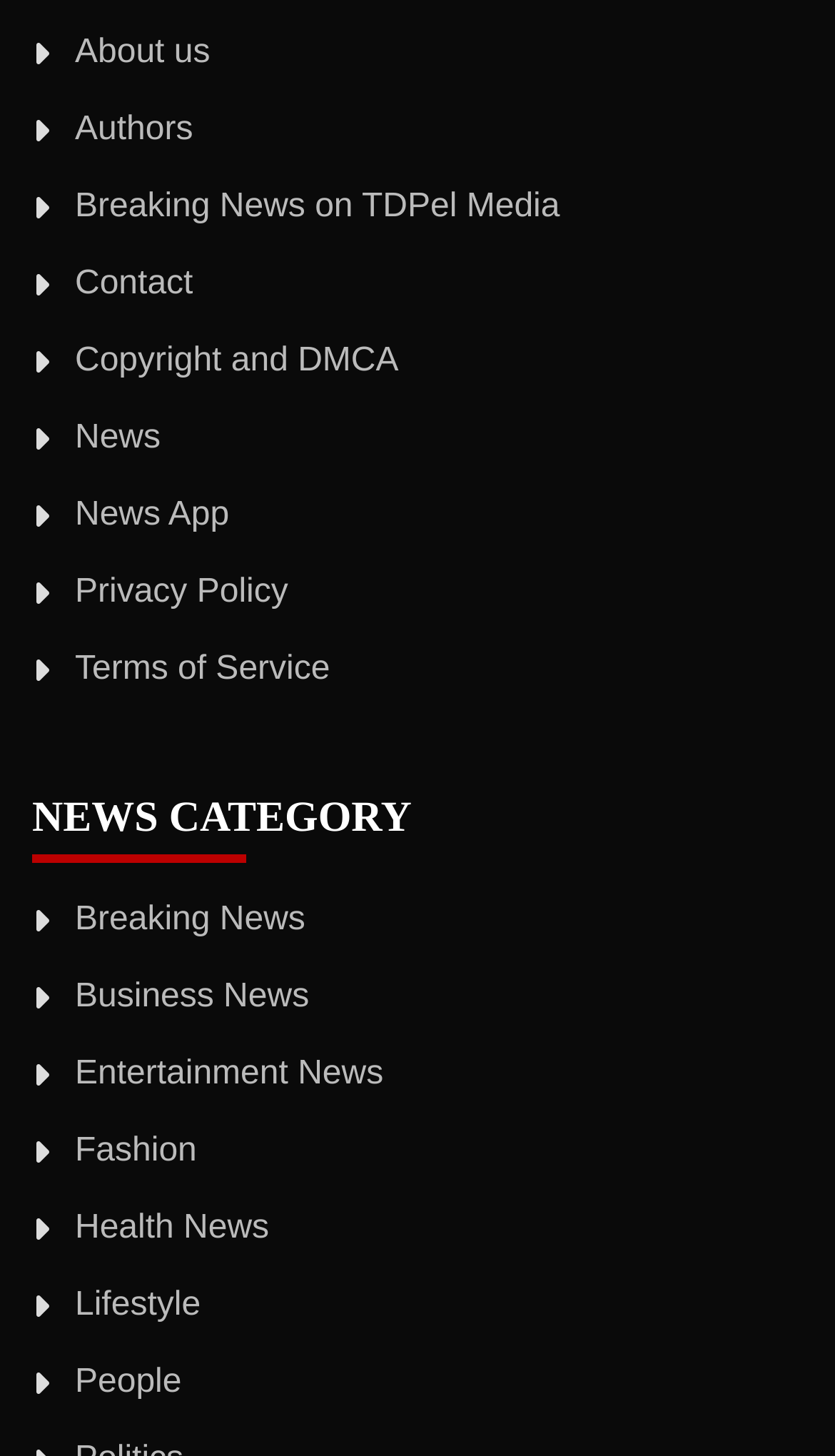Locate and provide the bounding box coordinates for the HTML element that matches this description: "Health News".

[0.09, 0.831, 0.322, 0.856]